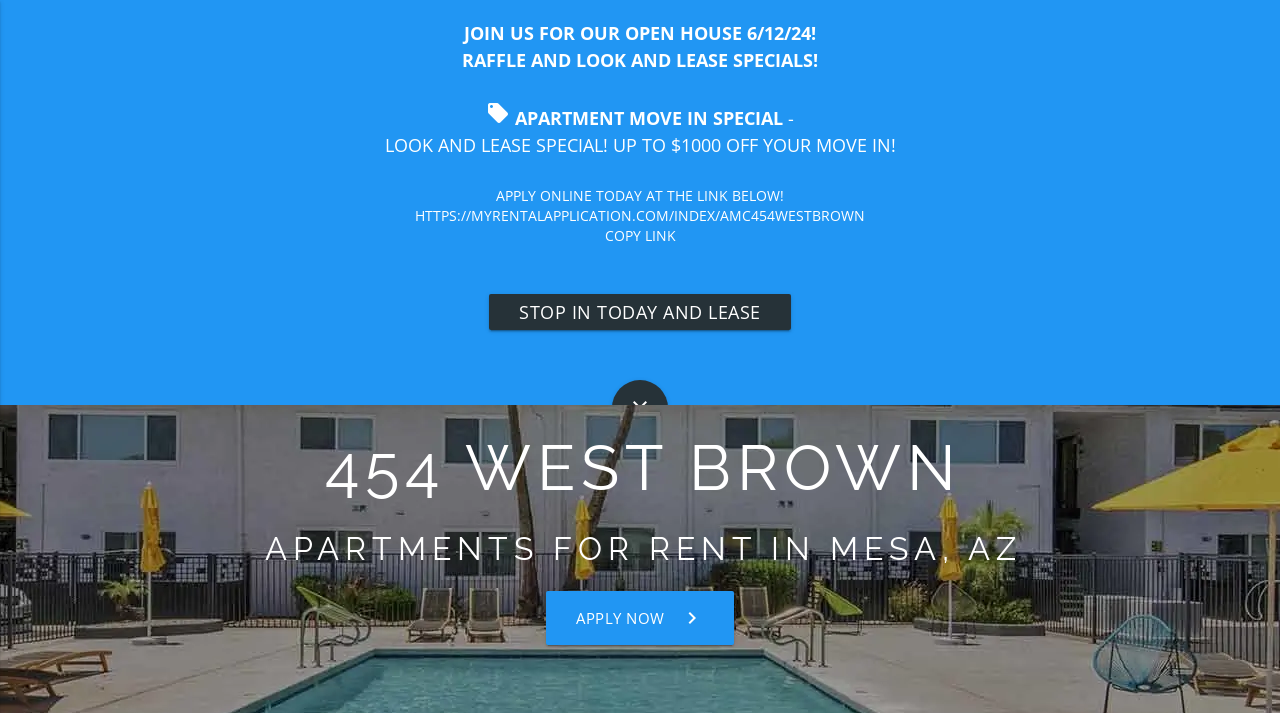Identify the main title of the webpage and generate its text content.

454 WEST BROWN